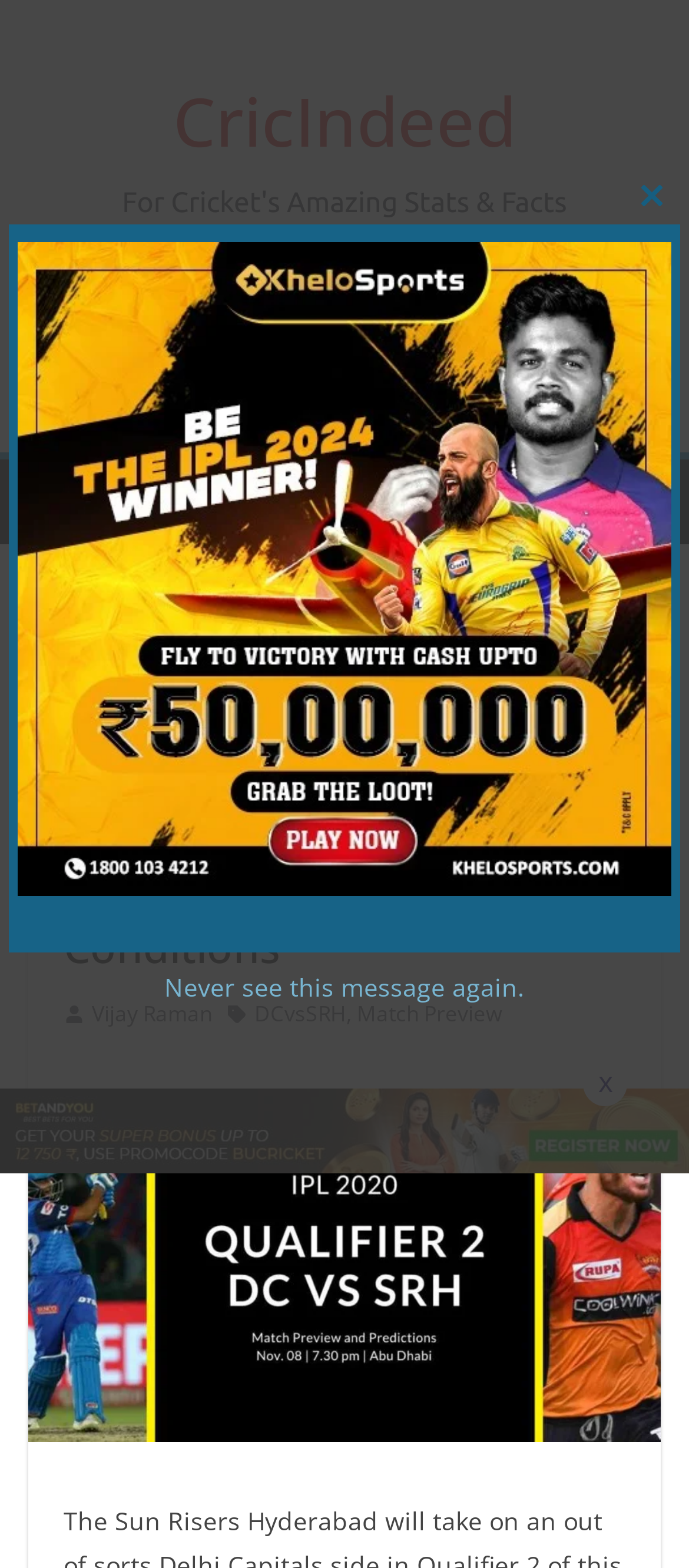Is there a sticky footer on this webpage?
Using the information from the image, answer the question thoroughly.

The presence of a sticky footer can be inferred from the link 'Sticky Footer' at the bottom of the webpage, which suggests that the footer is sticky and remains at the bottom of the page even when scrolling.